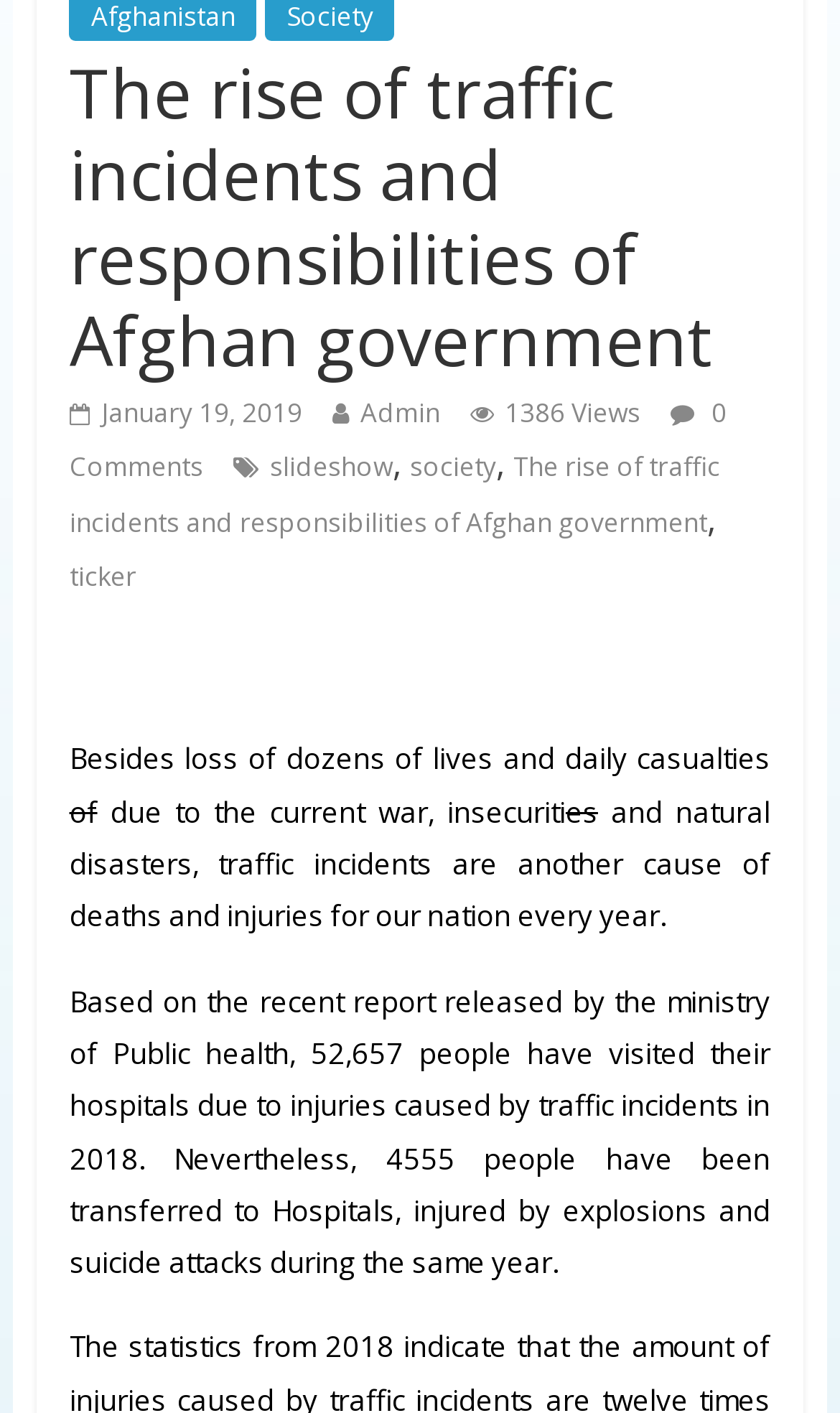Given the element description ticker, identify the bounding box coordinates for the UI element on the webpage screenshot. The format should be (top-left x, top-left y, bottom-right x, bottom-right y), with values between 0 and 1.

[0.083, 0.395, 0.162, 0.421]